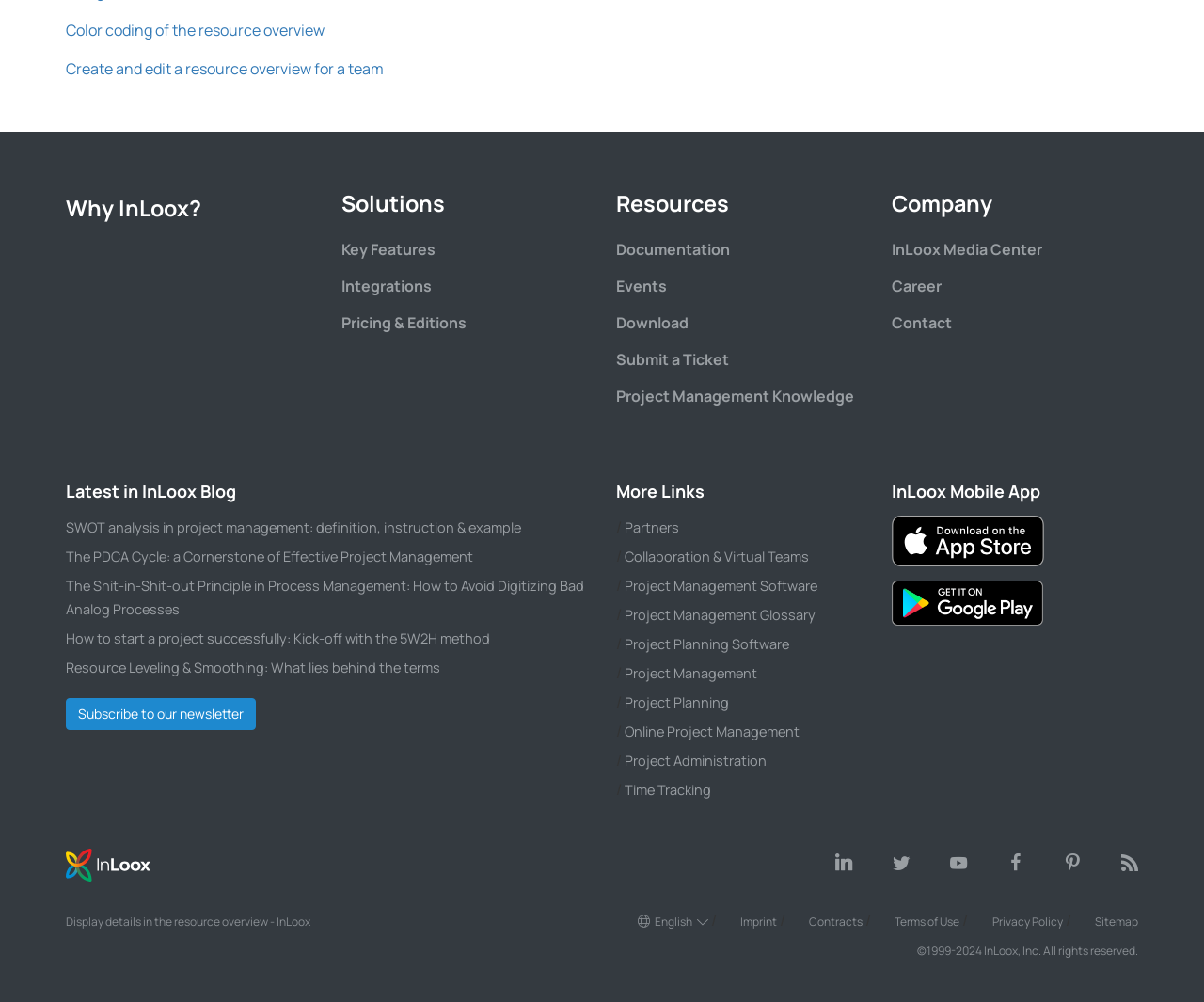What is the purpose of the 'Subscribe to our newsletter' button?
Based on the image, give a concise answer in the form of a single word or short phrase.

To subscribe to the newsletter